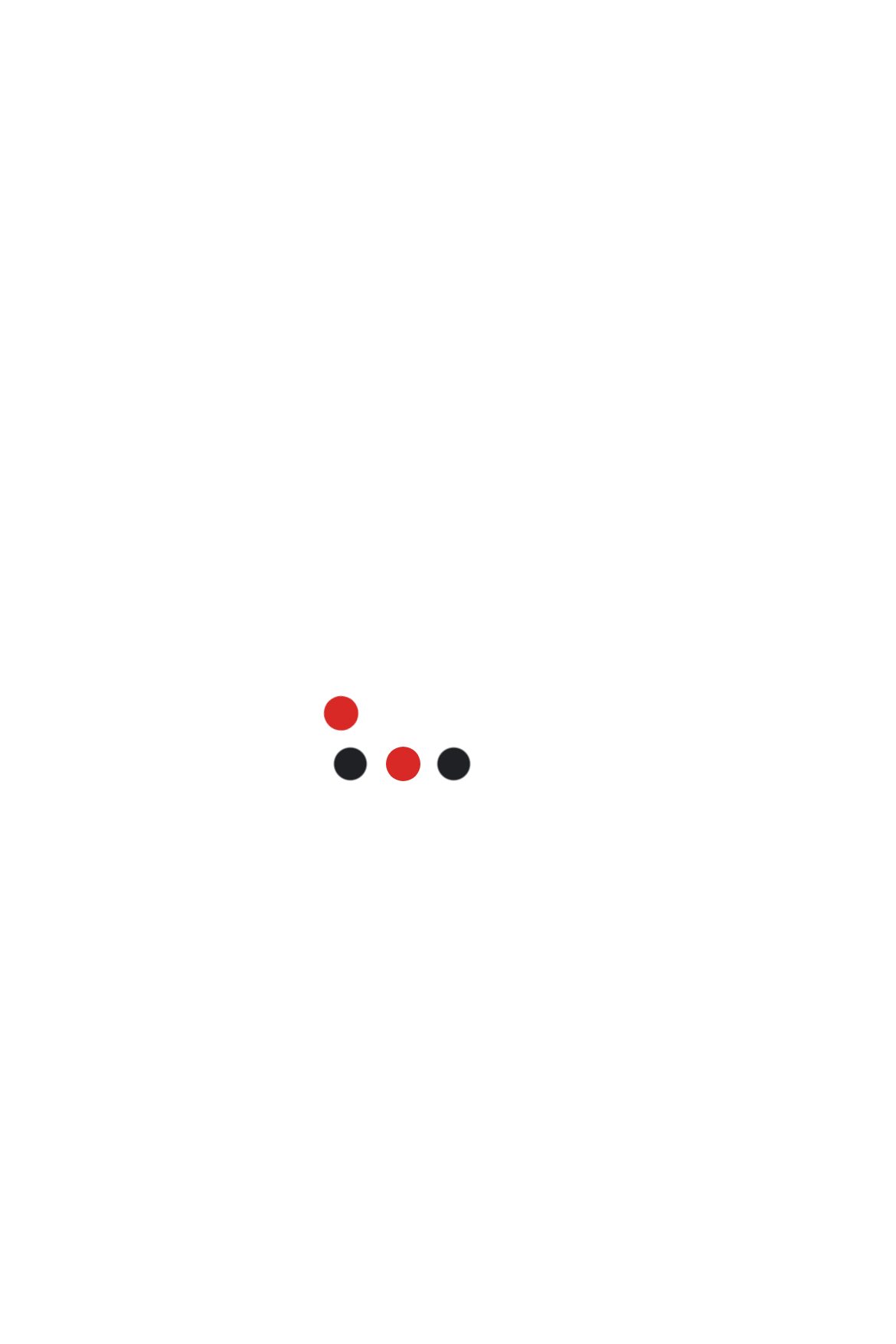Find the bounding box coordinates for the UI element that matches this description: "title="Search"".

[0.872, 0.191, 0.949, 0.242]